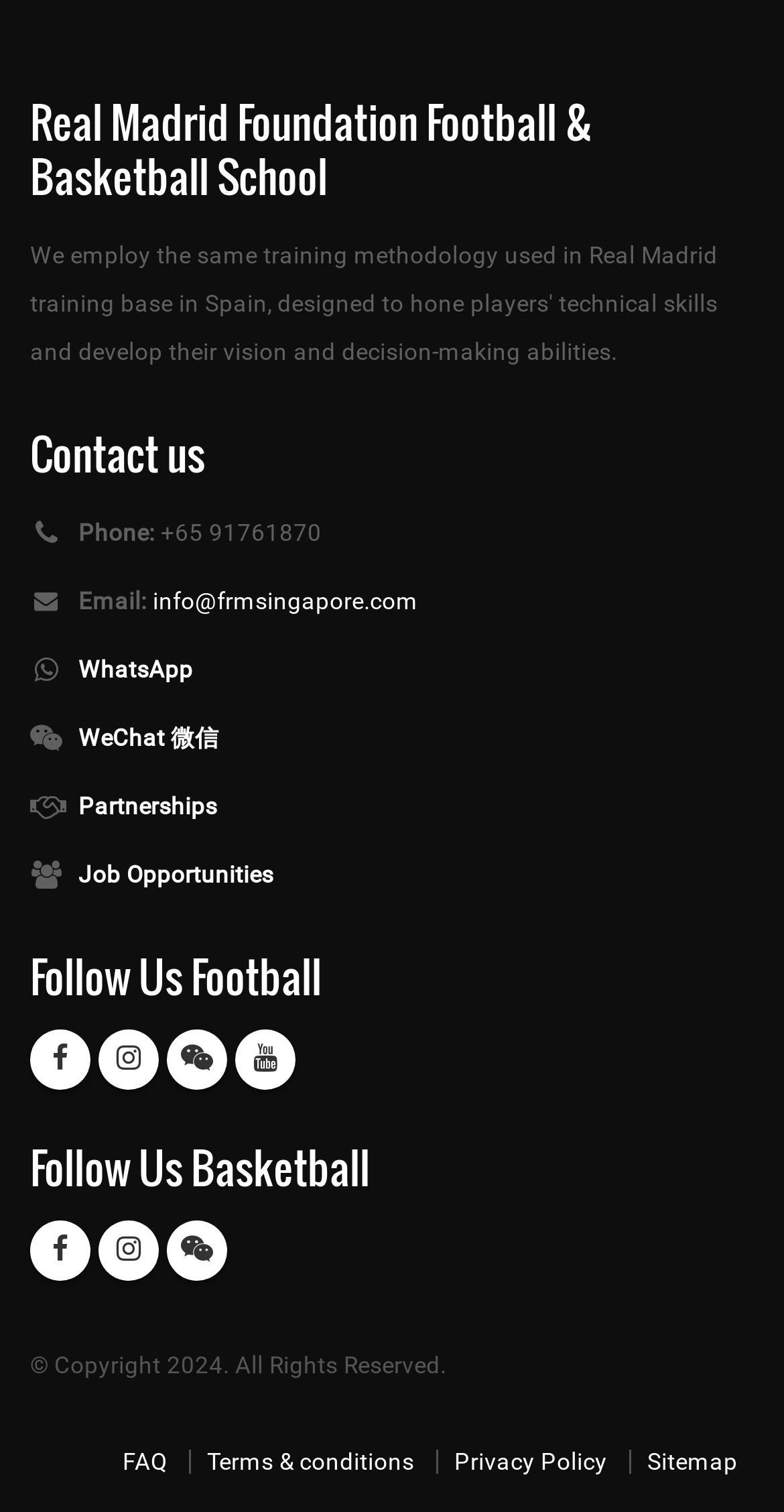Can you show the bounding box coordinates of the region to click on to complete the task described in the instruction: "Check the FAQ"?

[0.156, 0.958, 0.213, 0.977]